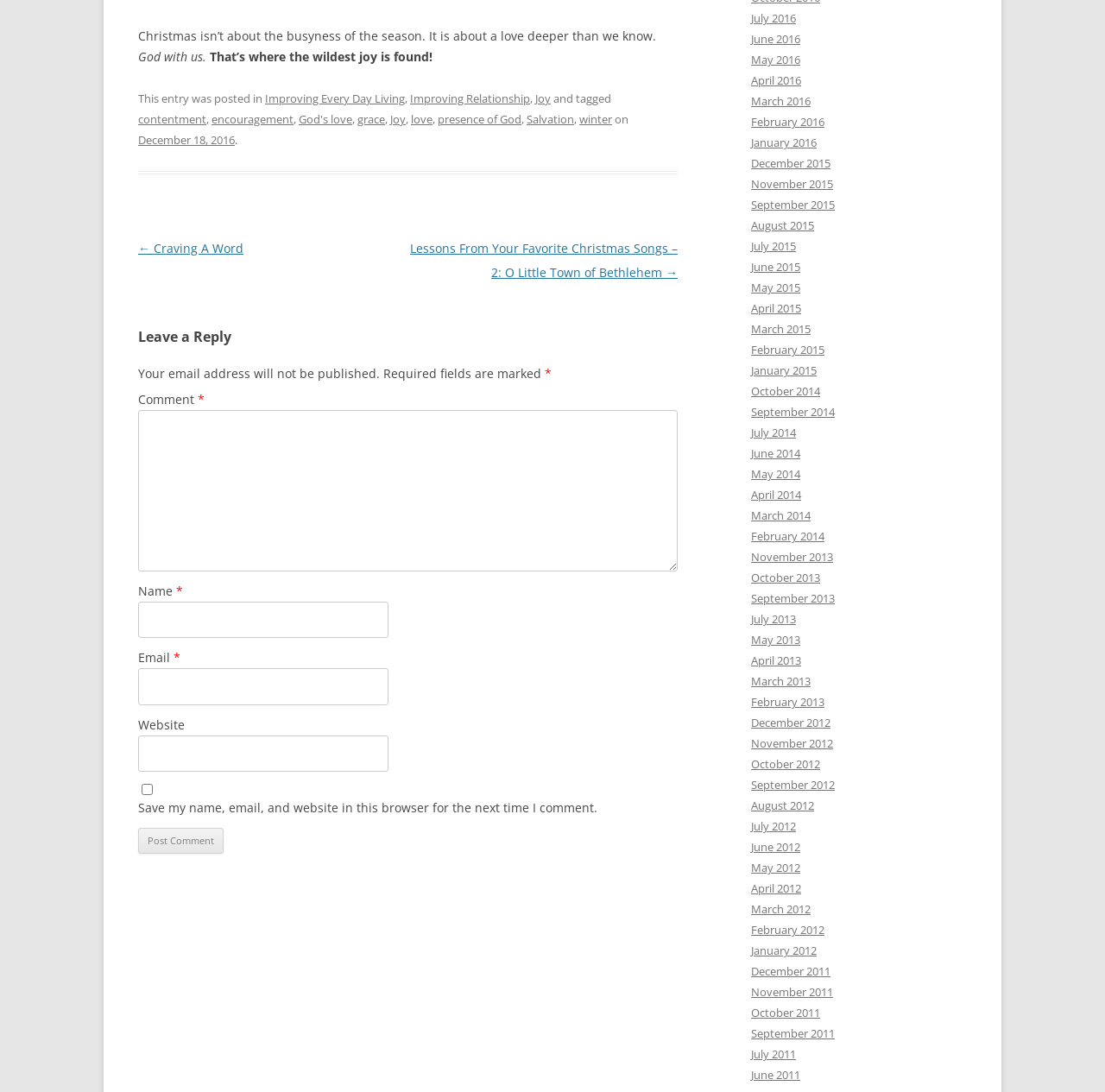Could you find the bounding box coordinates of the clickable area to complete this instruction: "Click the 'December 2016' link"?

[0.125, 0.121, 0.212, 0.135]